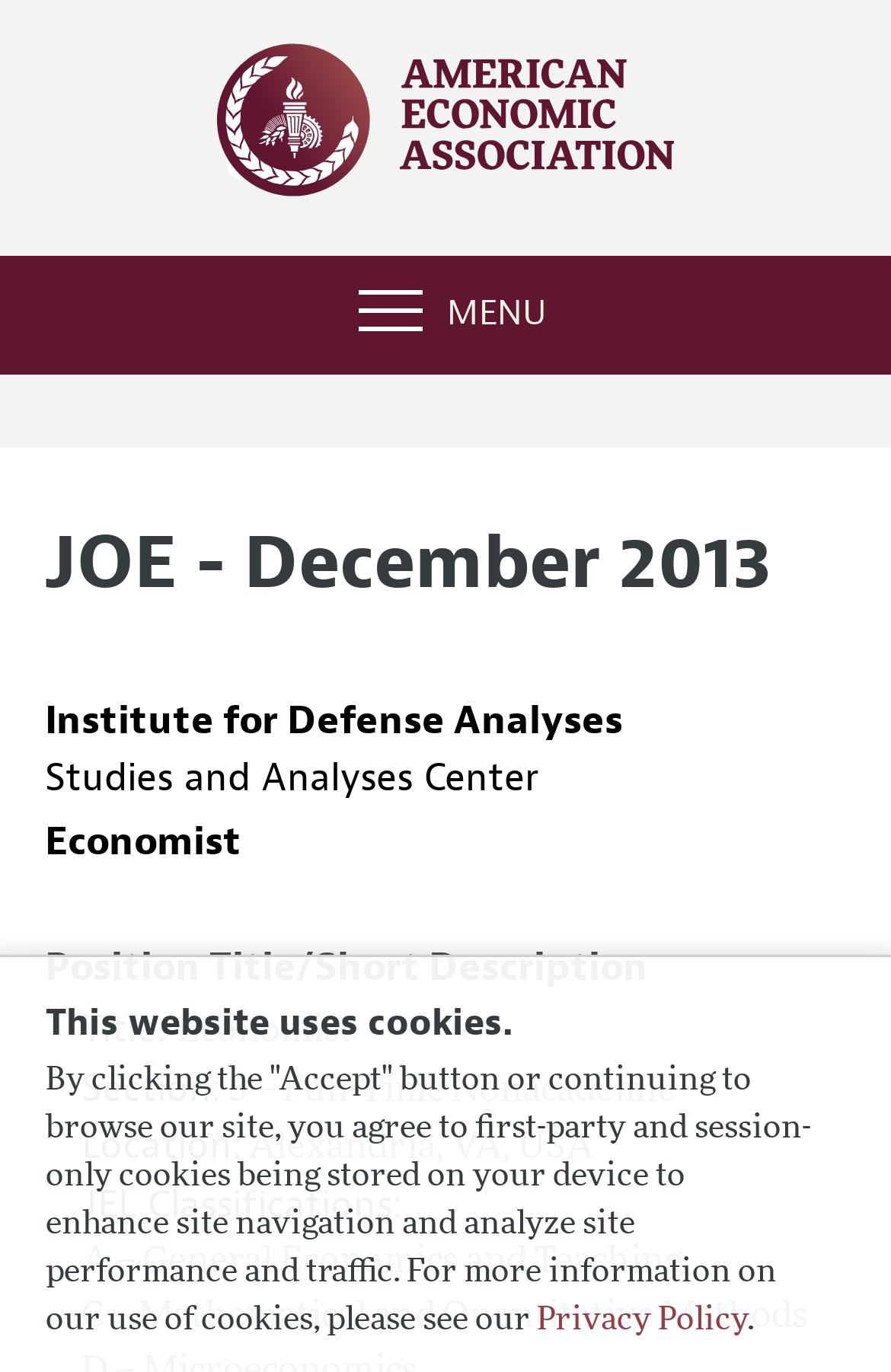Reply to the question with a single word or phrase:
How many rows are in the first table?

5